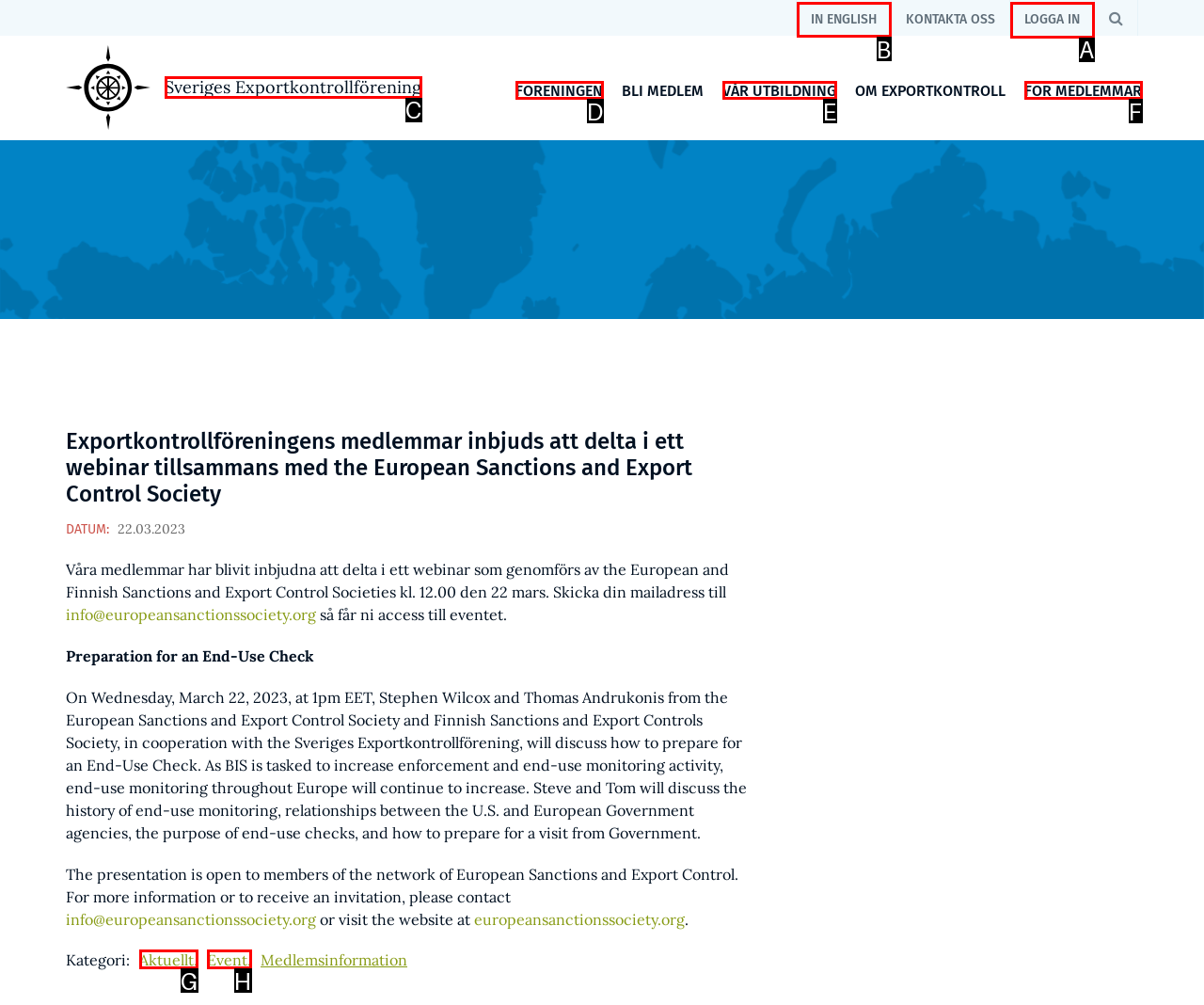Identify the correct UI element to click for the following task: Click on the 'IN ENGLISH' link Choose the option's letter based on the given choices.

B